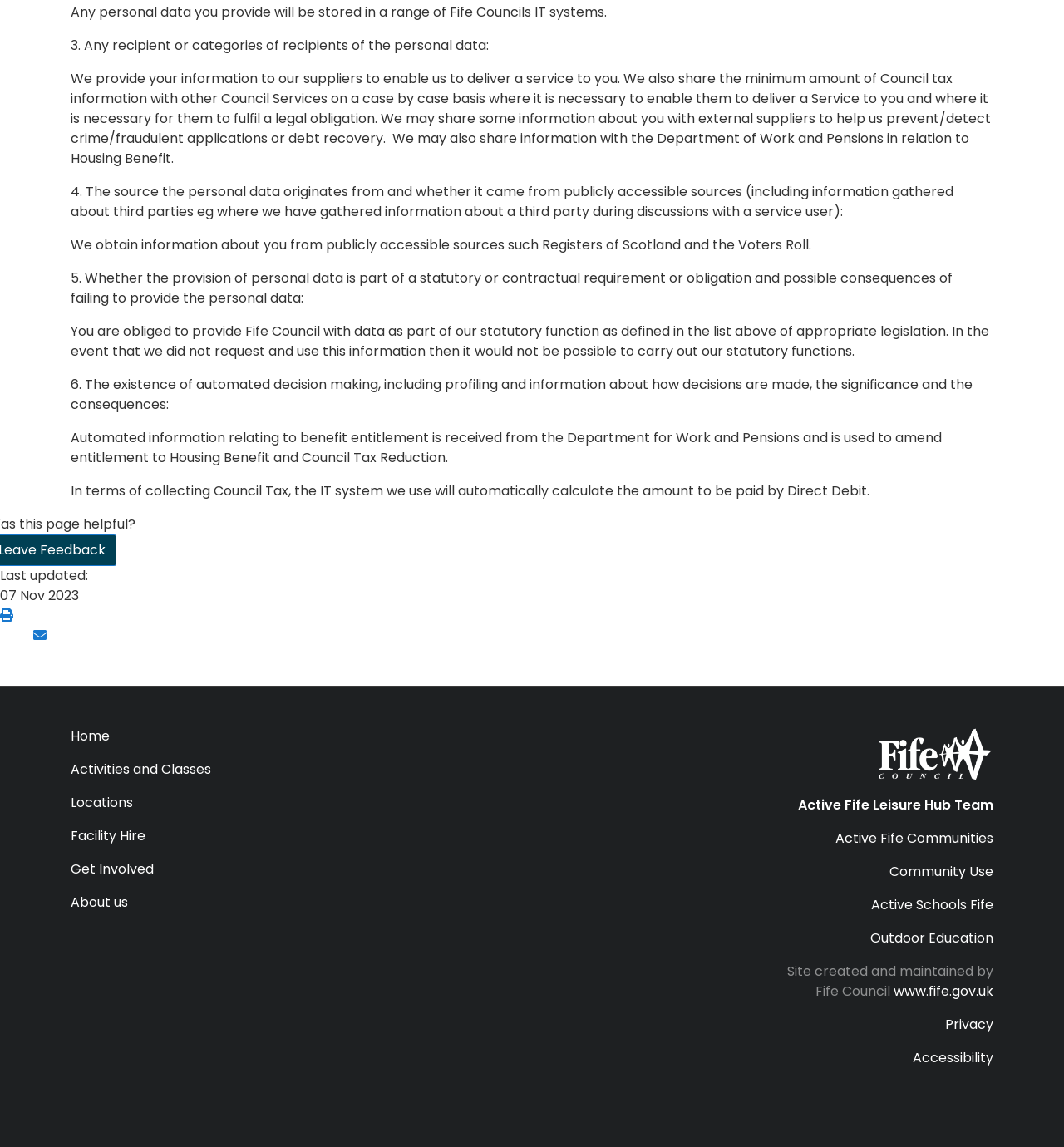Could you find the bounding box coordinates of the clickable area to complete this instruction: "Go to 'Home'"?

[0.066, 0.633, 0.103, 0.65]